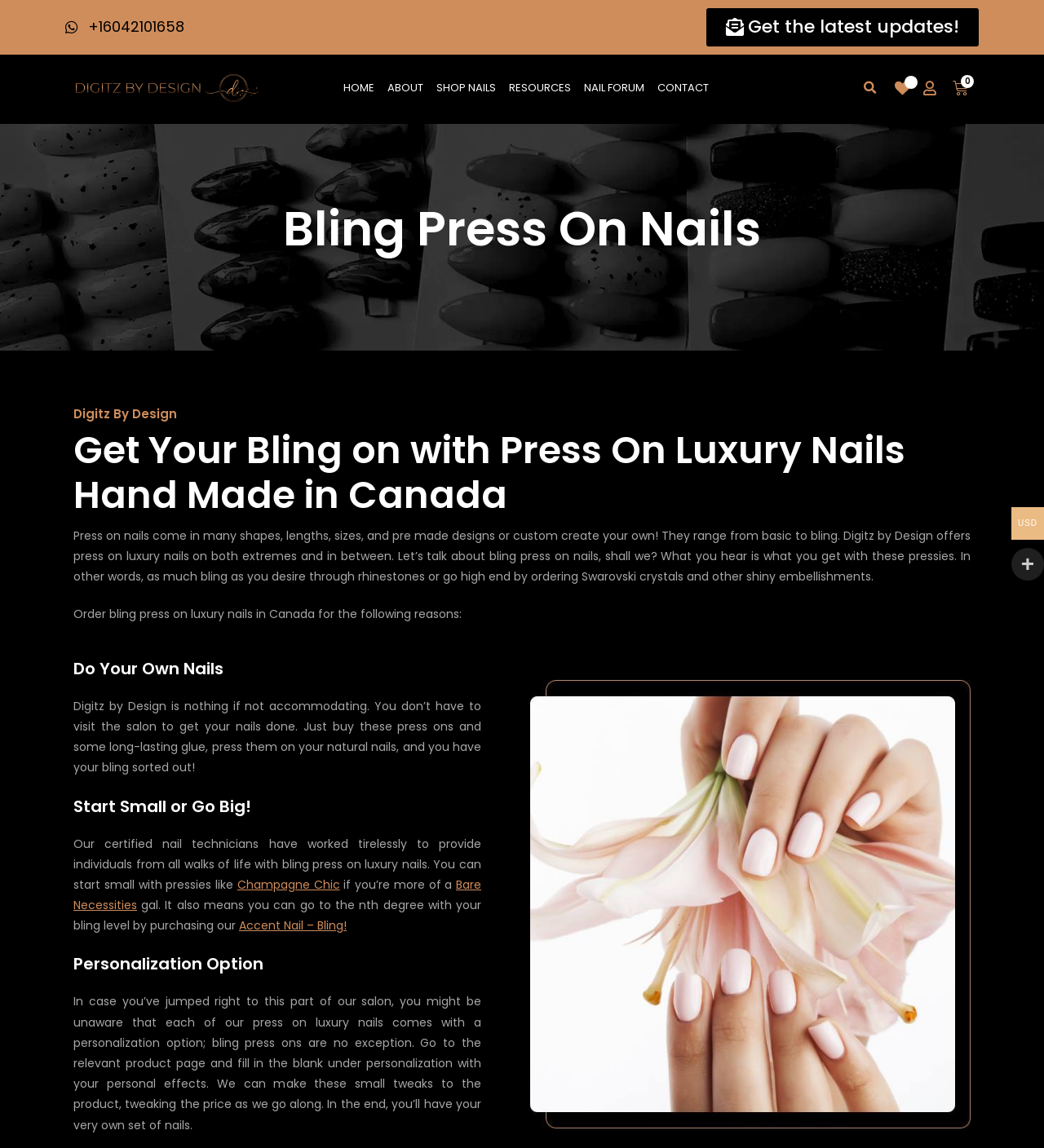Bounding box coordinates are specified in the format (top-left x, top-left y, bottom-right x, bottom-right y). All values are floating point numbers bounded between 0 and 1. Please provide the bounding box coordinate of the region this sentence describes: Accent Nail – Bling!

[0.229, 0.799, 0.332, 0.813]